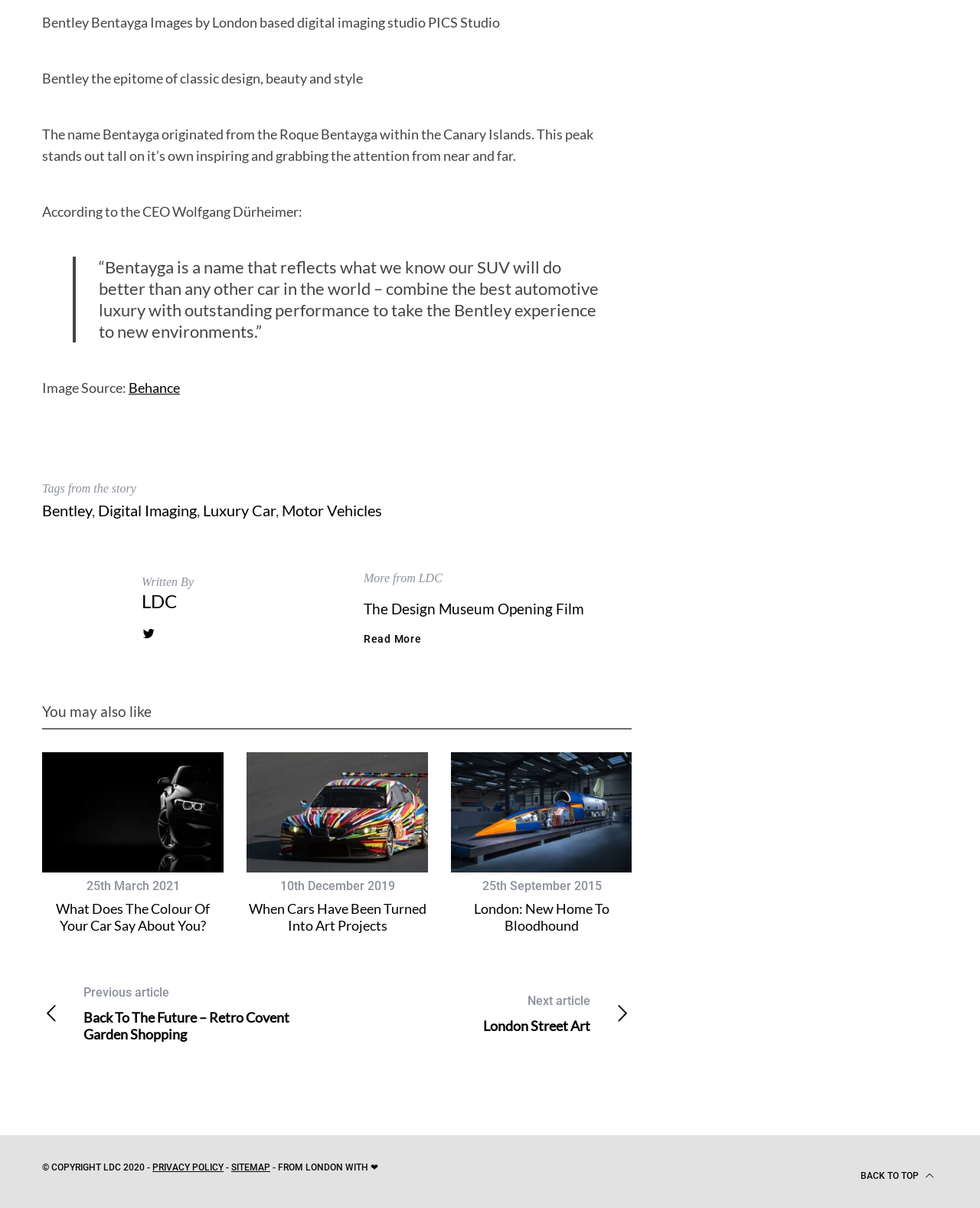What is the source of the image?
Could you give a comprehensive explanation in response to this question?

The source of the image is Behance, which is mentioned in the third paragraph of the webpage.